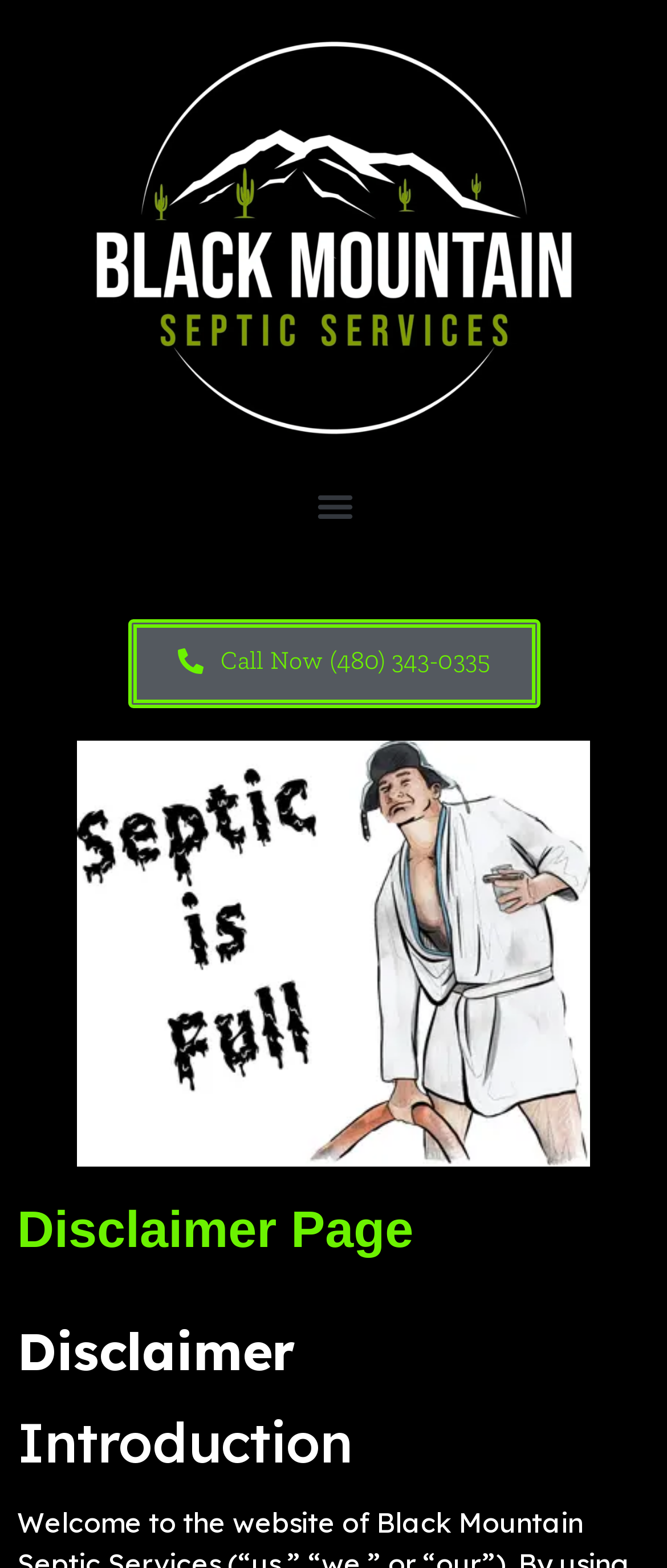Respond with a single word or phrase for the following question: 
How many headings are on the page?

3